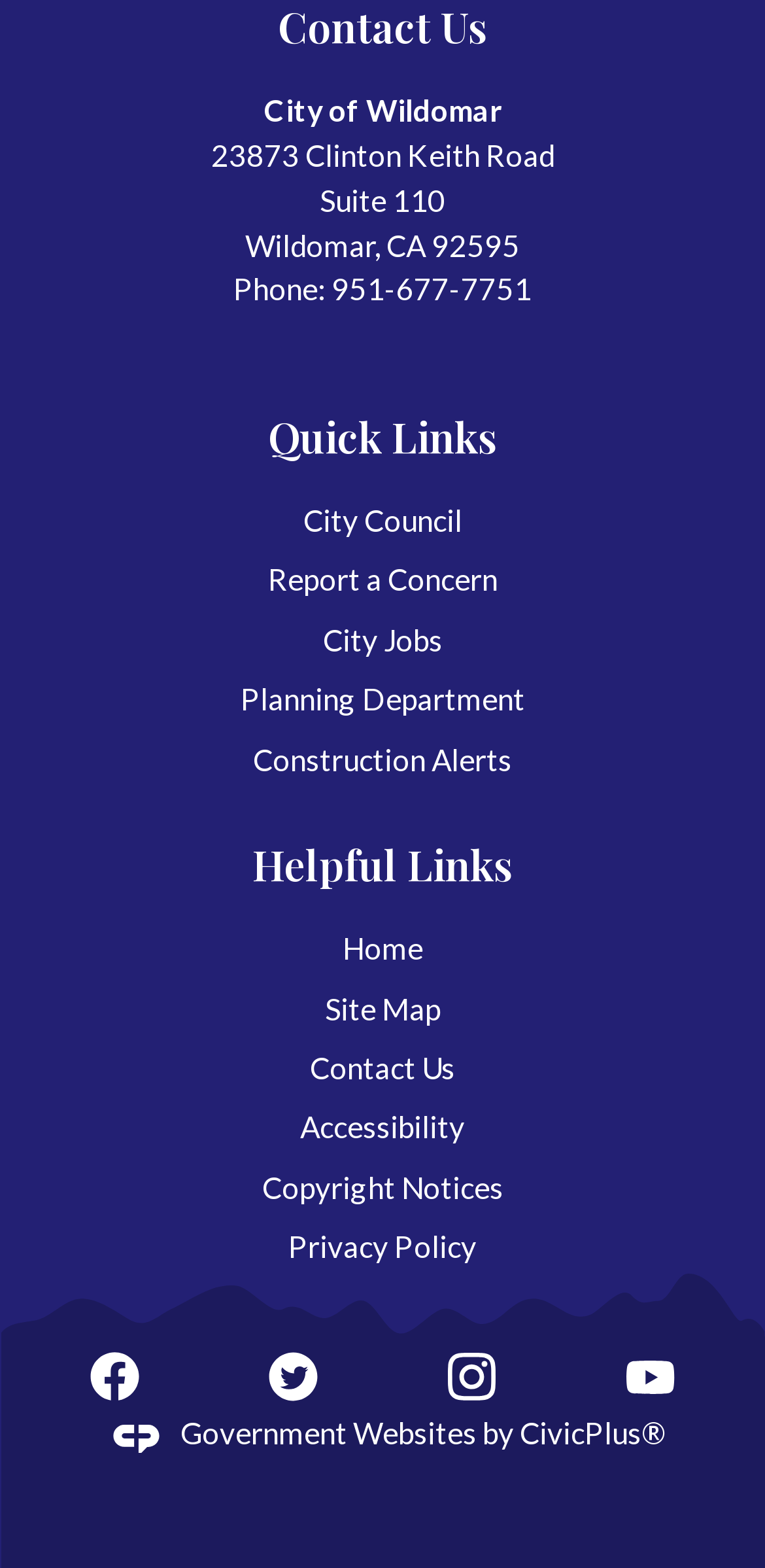Find the bounding box coordinates for the HTML element described as: "CivicPlus®". The coordinates should consist of four float values between 0 and 1, i.e., [left, top, right, bottom].

[0.679, 0.903, 0.872, 0.925]